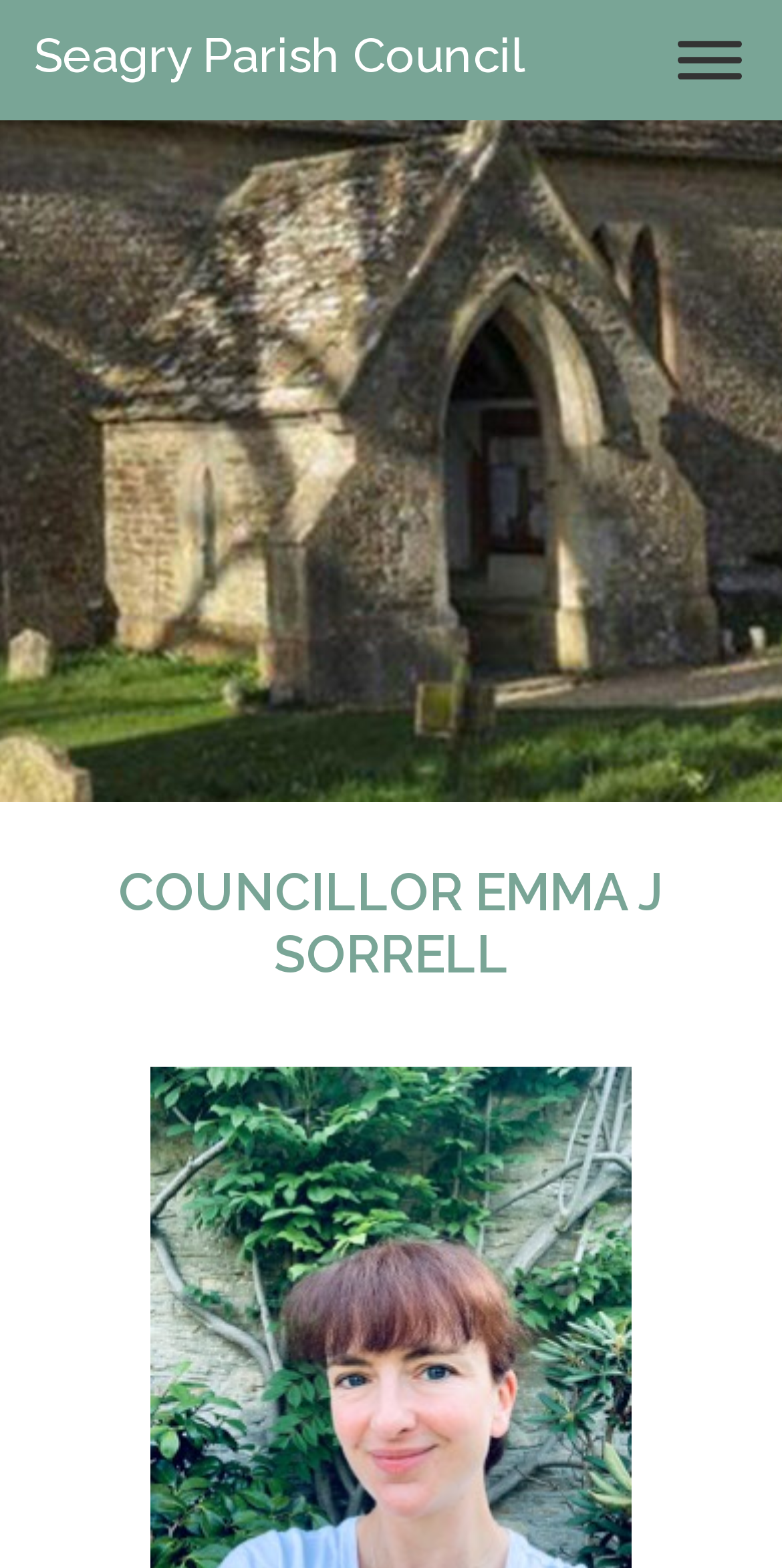Please locate and retrieve the main header text of the webpage.

COUNCILLOR EMMA J SORRELL